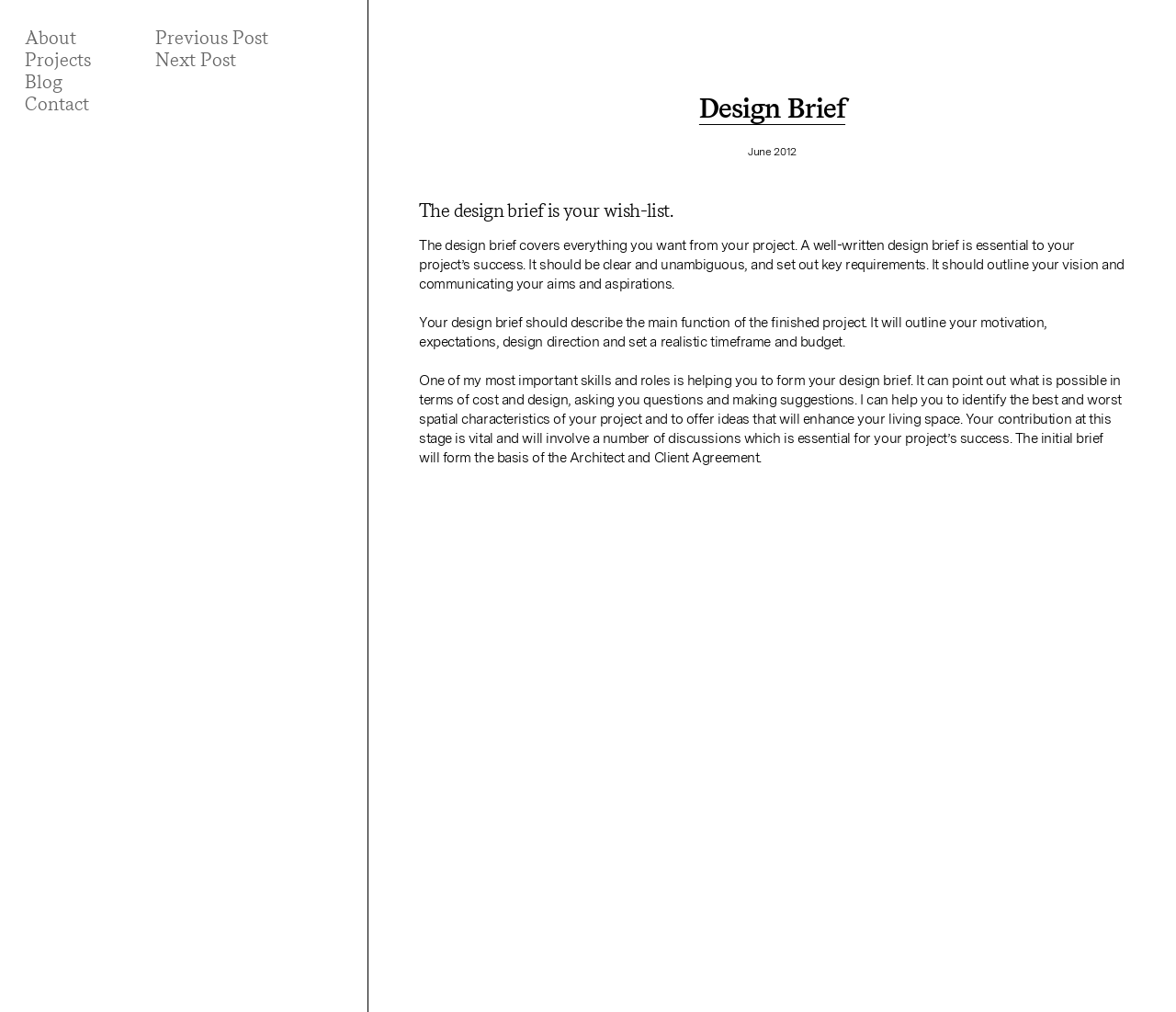What should a design brief outline?
Look at the screenshot and respond with a single word or phrase.

Main function of the project